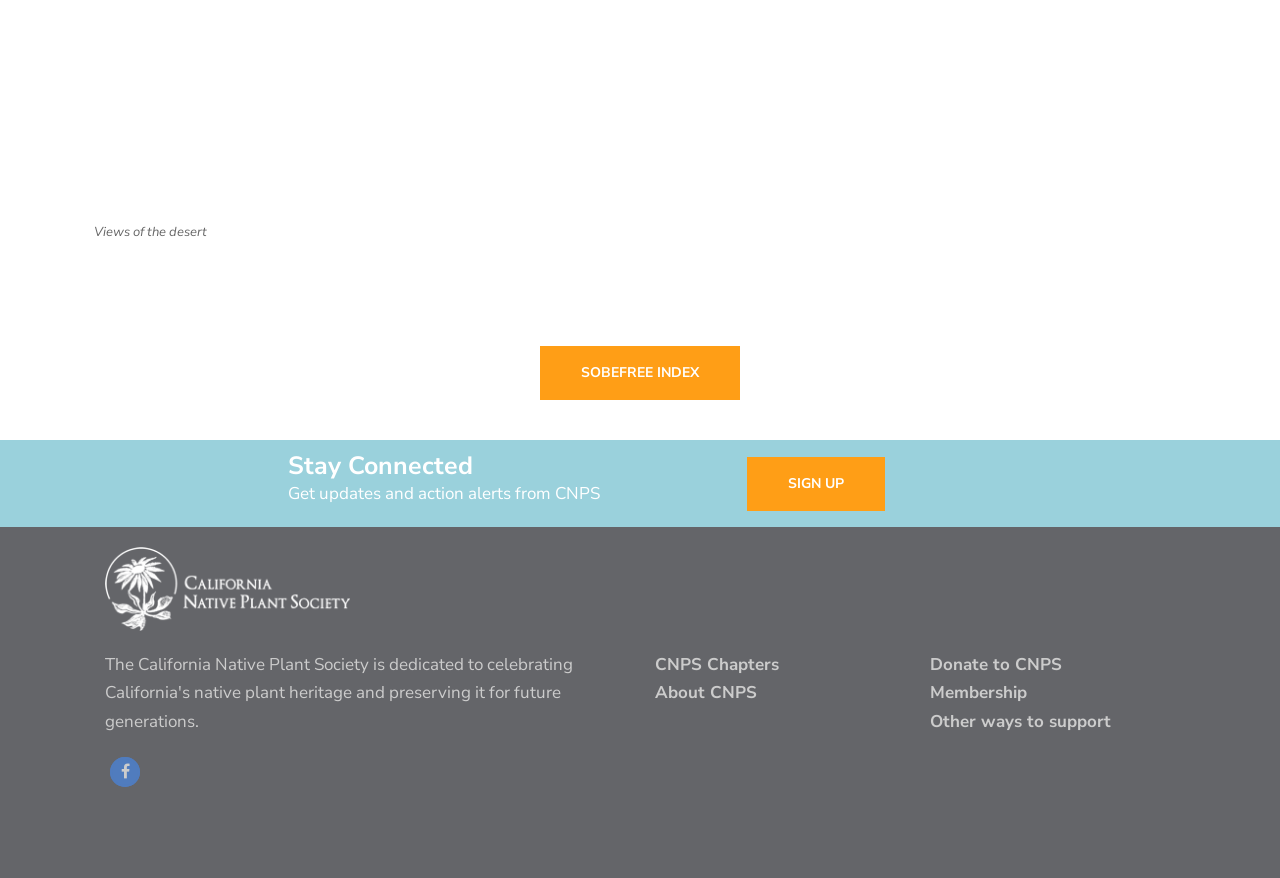Select the bounding box coordinates of the element I need to click to carry out the following instruction: "Explore desert views".

[0.073, 0.254, 0.162, 0.275]